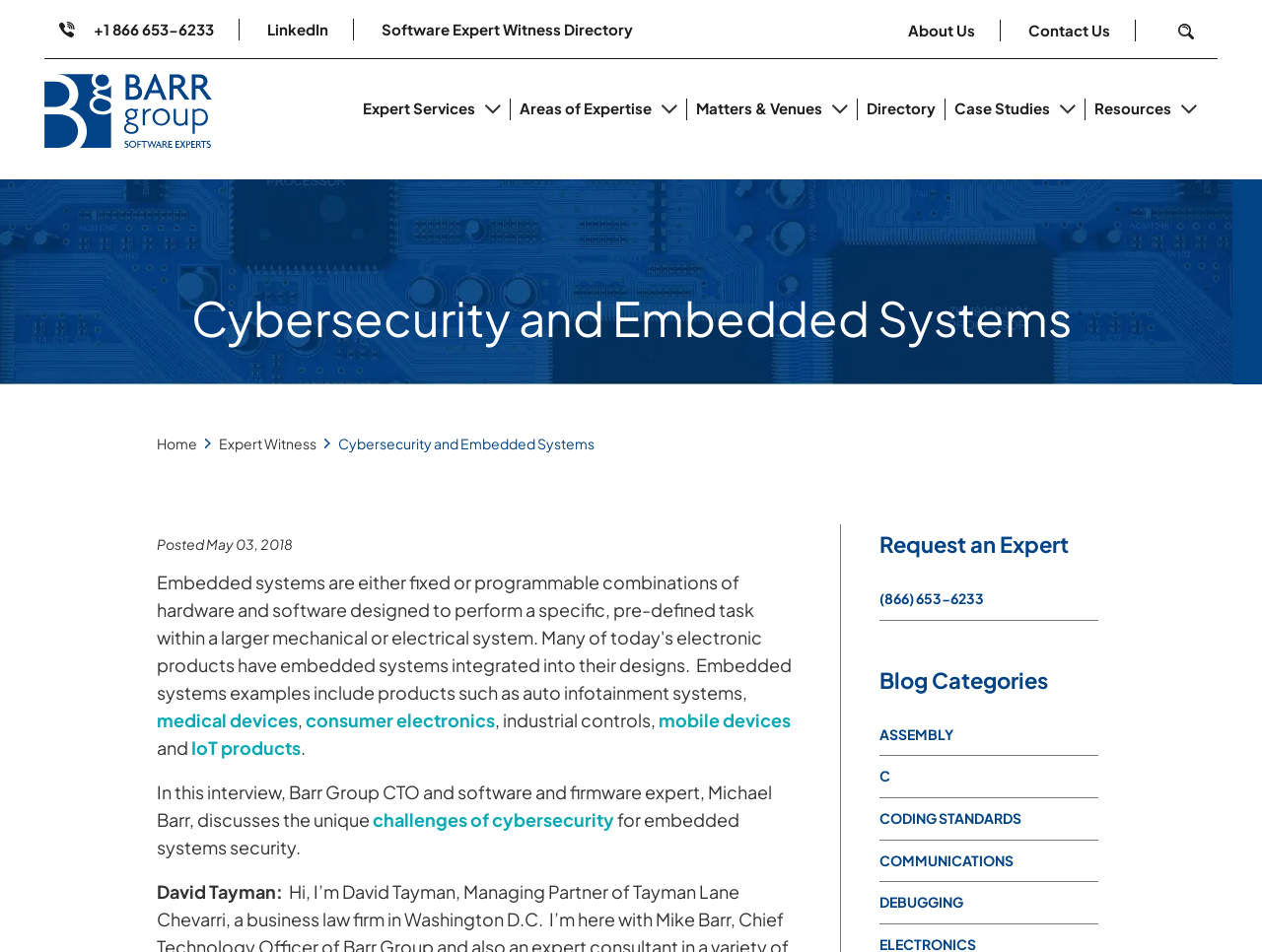What are the areas of expertise mentioned on the webpage?
From the image, respond with a single word or phrase.

Cybersecurity and Embedded Systems